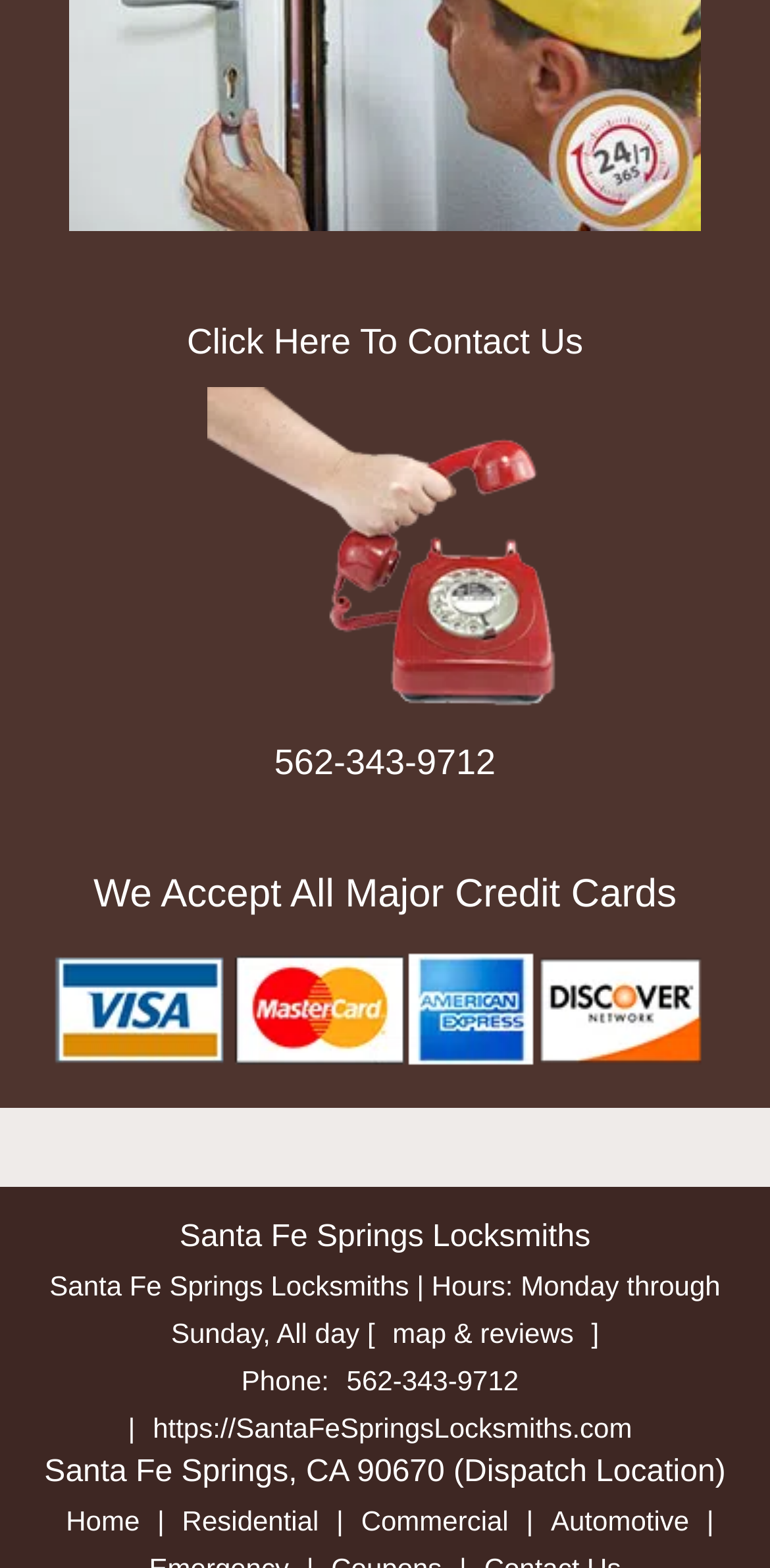Determine the bounding box coordinates of the target area to click to execute the following instruction: "View my account."

None